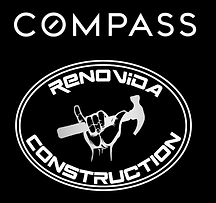What tool is the hand gripping in the logo?
From the image, provide a succinct answer in one word or a short phrase.

Hammer